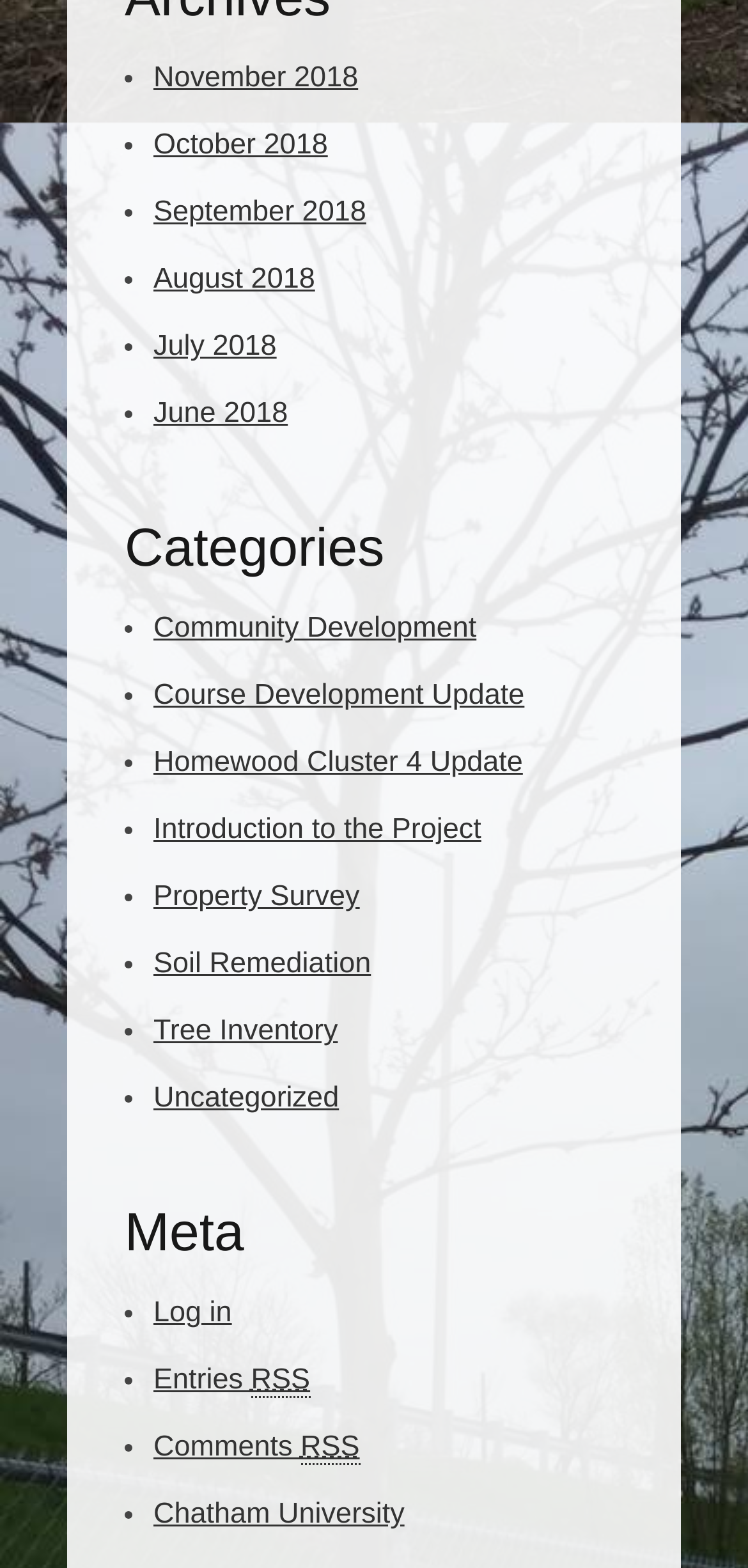Identify the bounding box coordinates of the HTML element based on this description: "alt="Refugee Highway Partnership"".

None